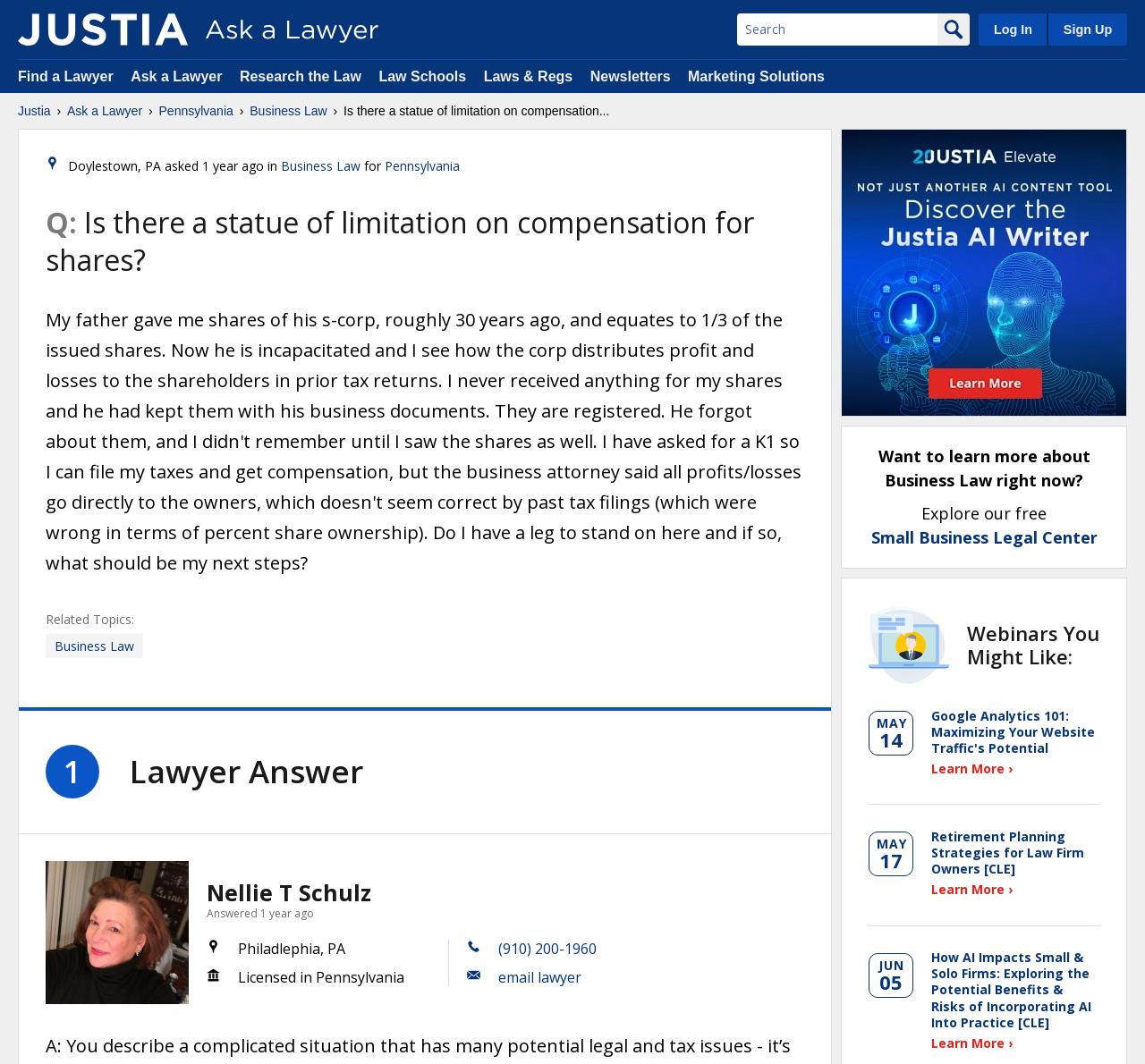Please mark the bounding box coordinates of the area that should be clicked to carry out the instruction: "Learn more about the Justia AI Writer".

[0.735, 0.122, 0.984, 0.392]